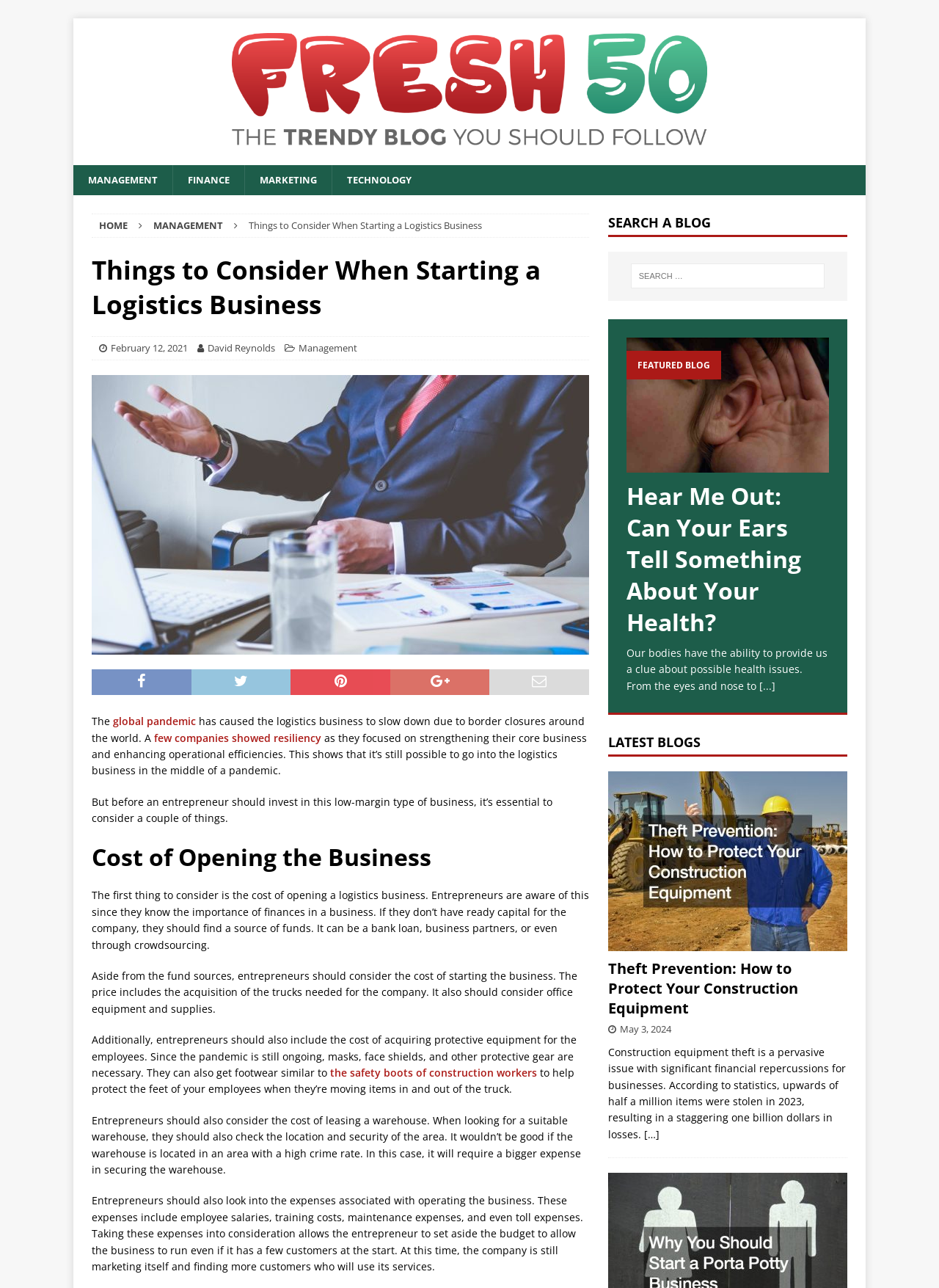Determine the bounding box coordinates of the section I need to click to execute the following instruction: "Search for a blog". Provide the coordinates as four float numbers between 0 and 1, i.e., [left, top, right, bottom].

[0.647, 0.195, 0.902, 0.233]